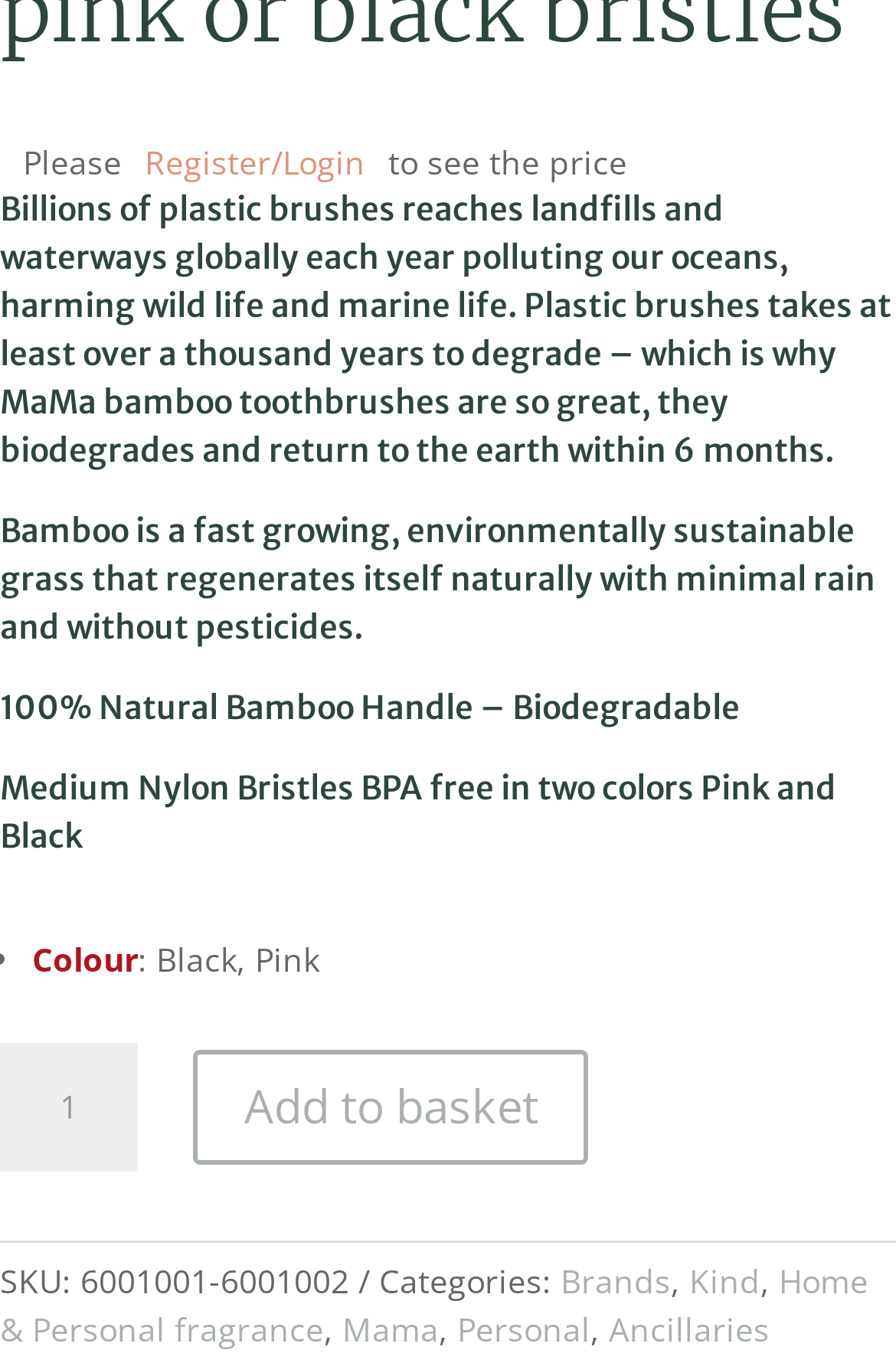Find the bounding box coordinates of the clickable element required to execute the following instruction: "View Kind". Provide the coordinates as four float numbers between 0 and 1, i.e., [left, top, right, bottom].

[0.769, 0.924, 0.849, 0.956]